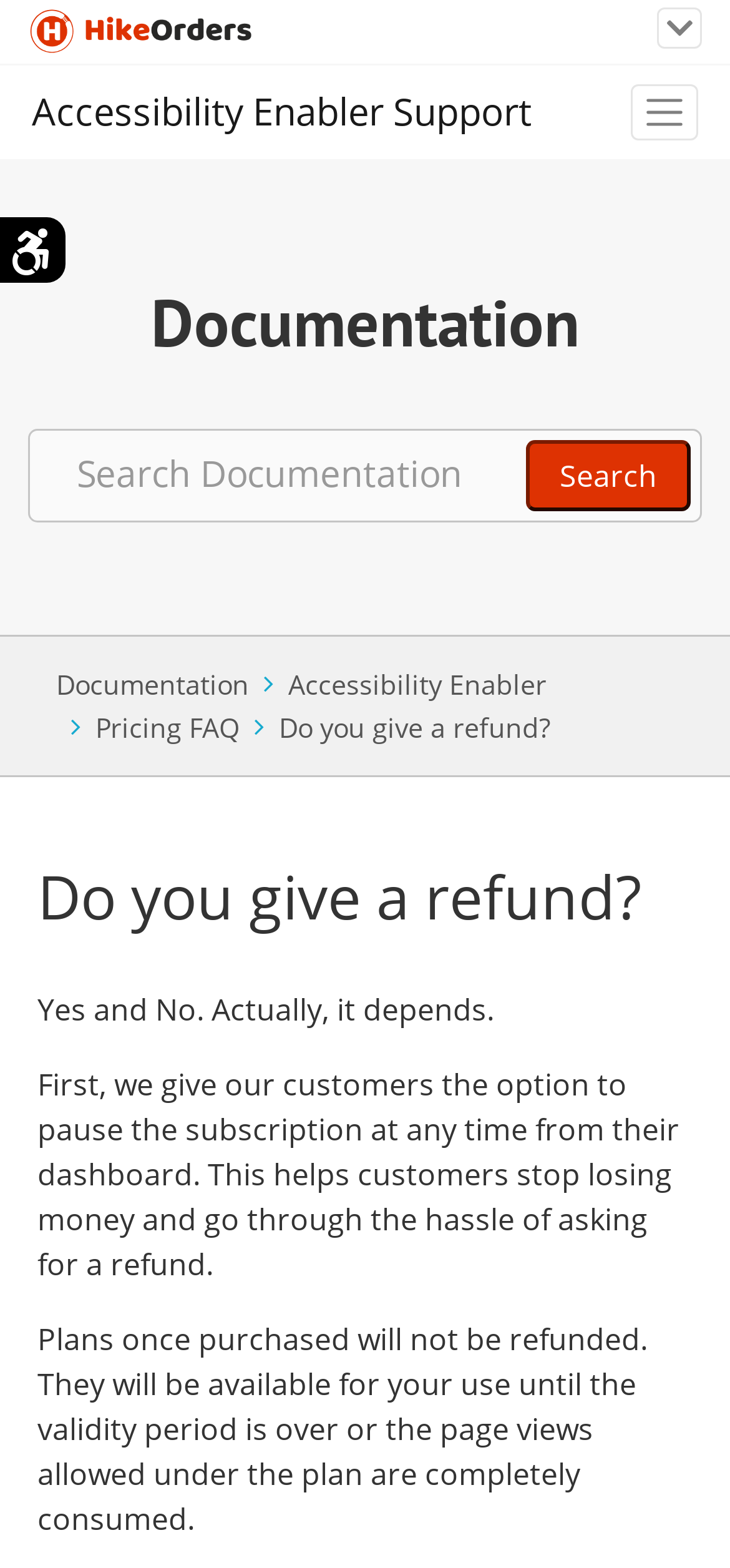Determine the bounding box coordinates for the UI element matching this description: "Financing".

None